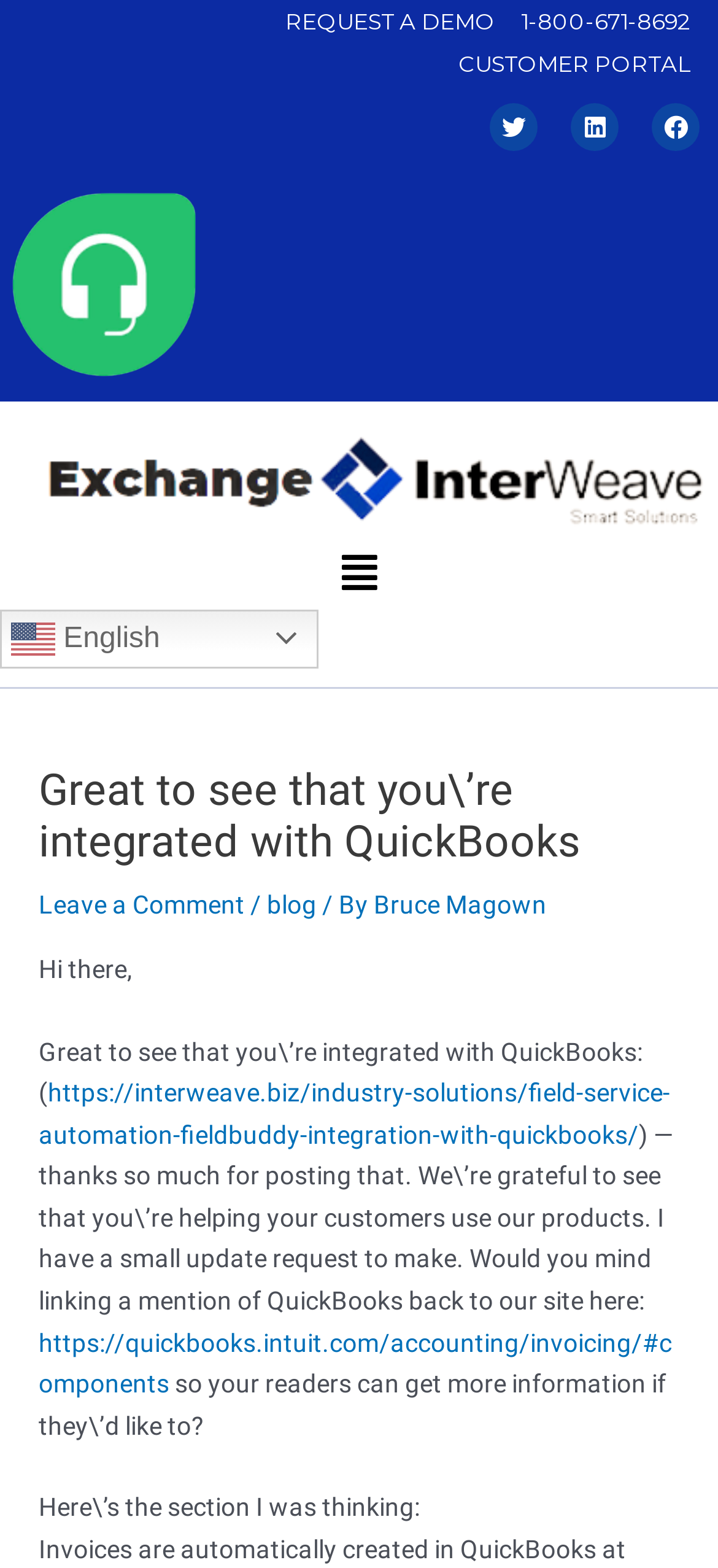What is the topic of the current article?
Refer to the image and give a detailed response to the question.

I found the topic of the current article by reading the header section, where it says 'Great to see that you’re integrated with QuickBooks'. This indicates that the topic of the current article is related to QuickBooks integration.